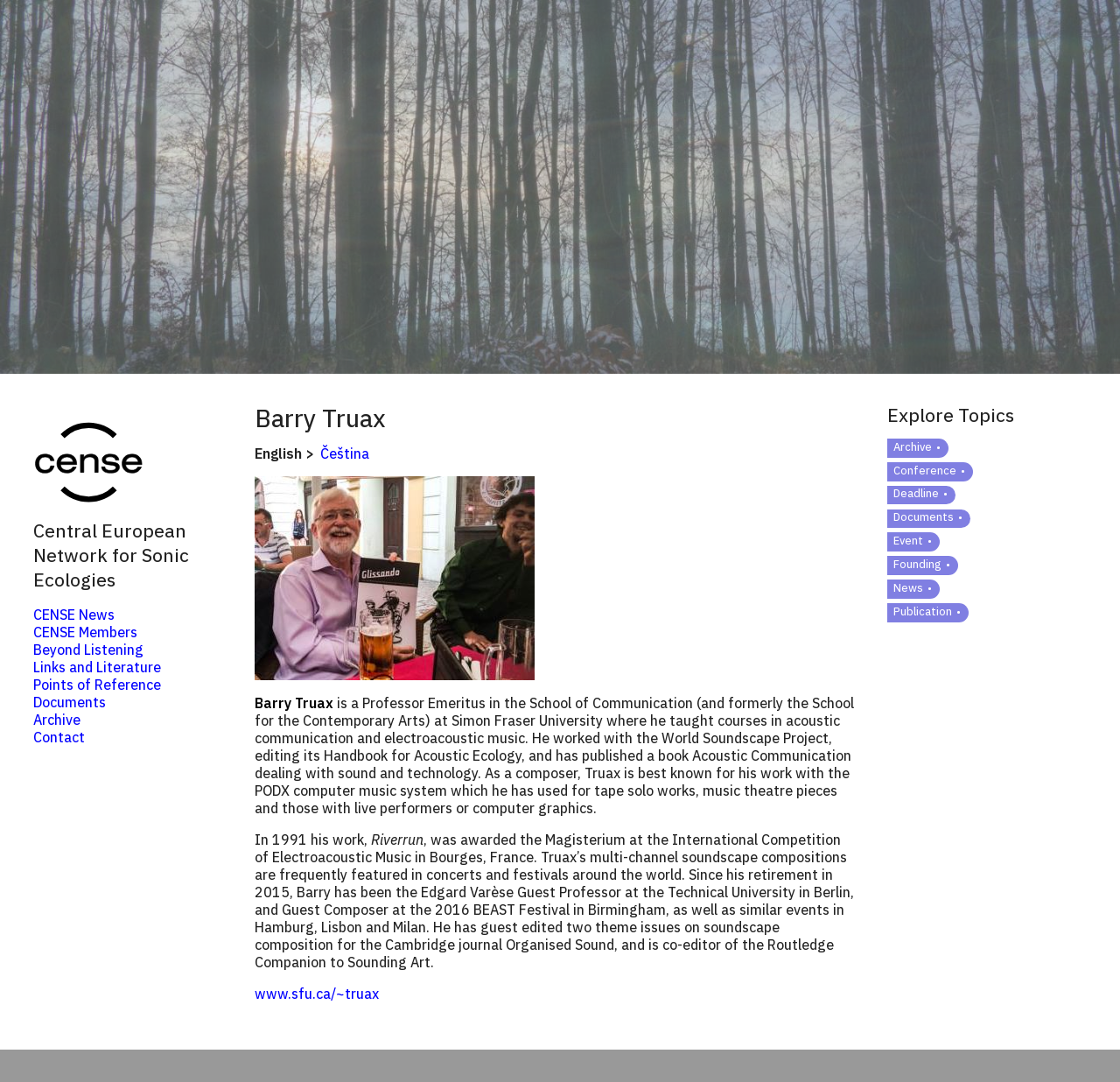Identify the bounding box coordinates of the area you need to click to perform the following instruction: "Read the 'Central European Network for Sonic Ecologies' description".

[0.029, 0.479, 0.168, 0.547]